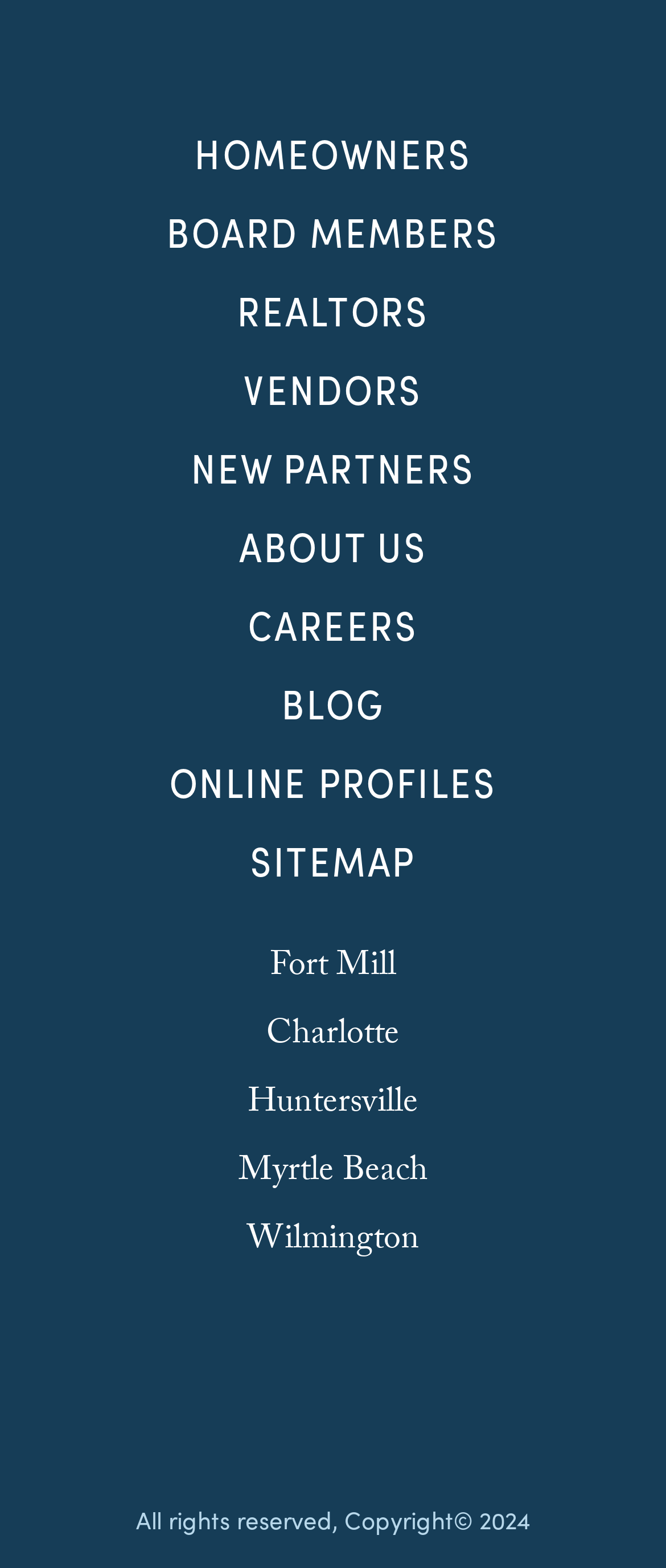What is the copyright year mentioned?
Using the image, answer in one word or phrase.

2024